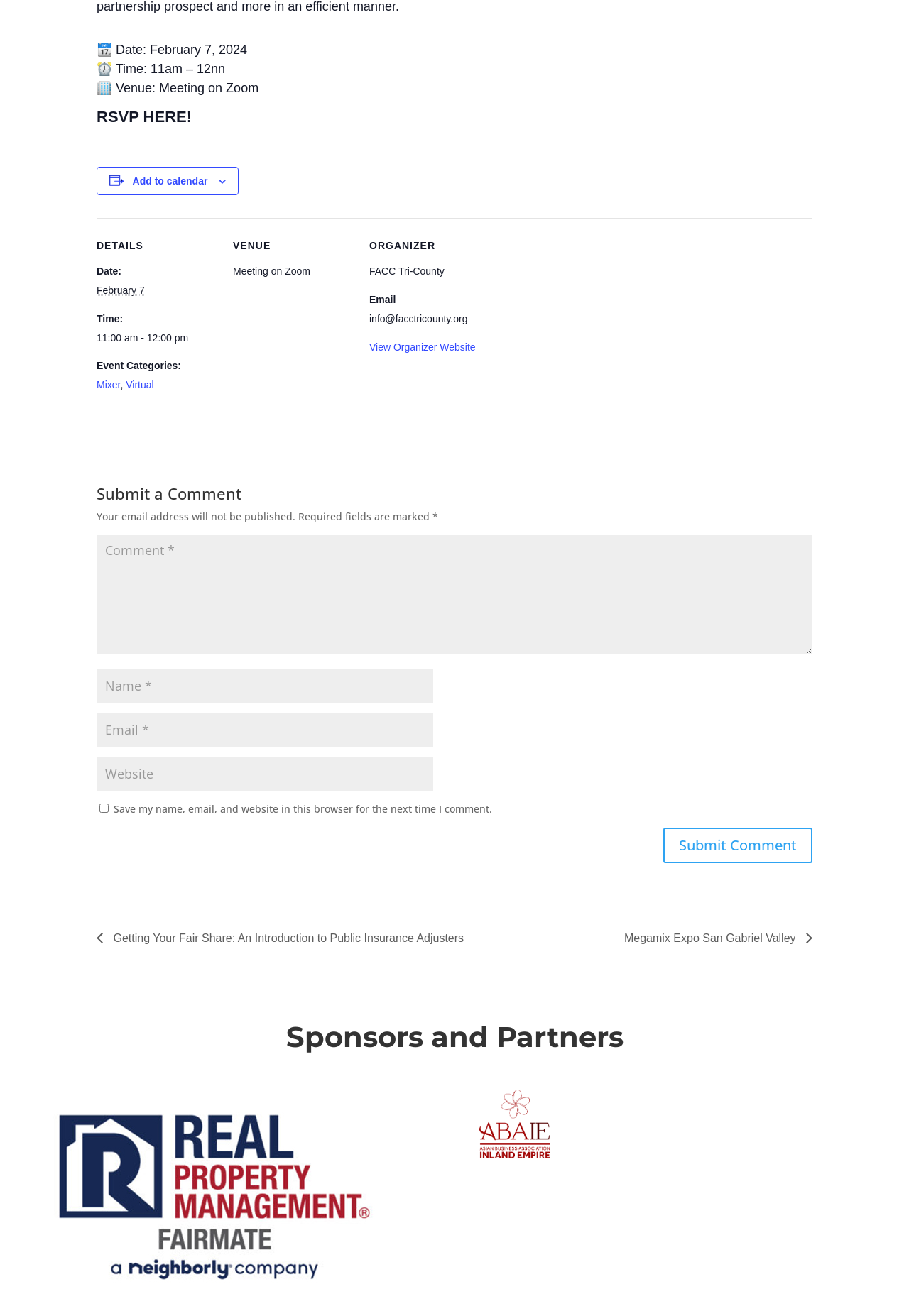Please specify the bounding box coordinates of the clickable region to carry out the following instruction: "Submit a comment". The coordinates should be four float numbers between 0 and 1, in the format [left, top, right, bottom].

[0.73, 0.629, 0.894, 0.656]